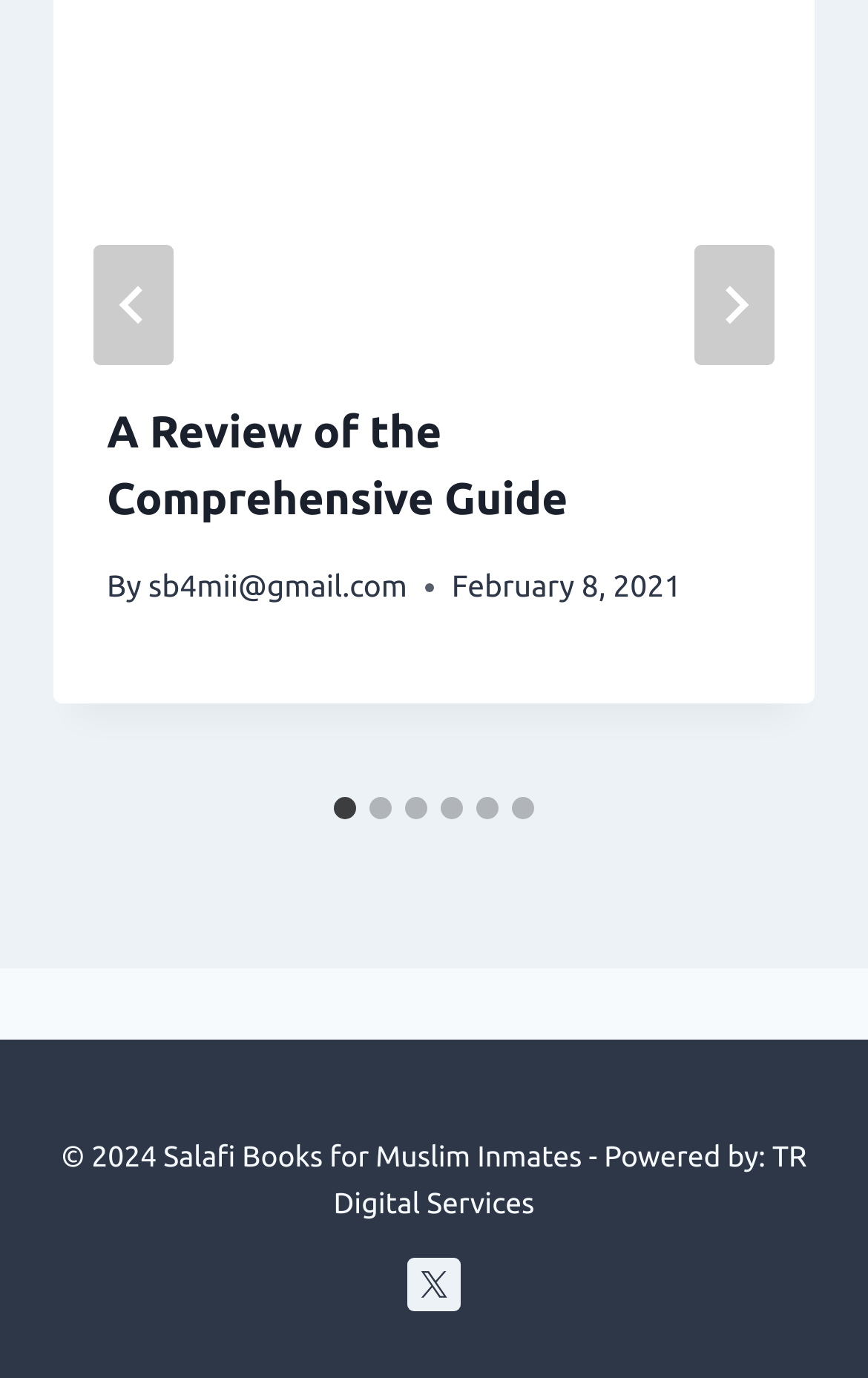Please analyze the image and provide a thorough answer to the question:
What is the author's email address?

I found the author's email address by looking at the link element with the text 'sb4mii@gmail.com' which is located within the HeaderAsNonLandmark element.